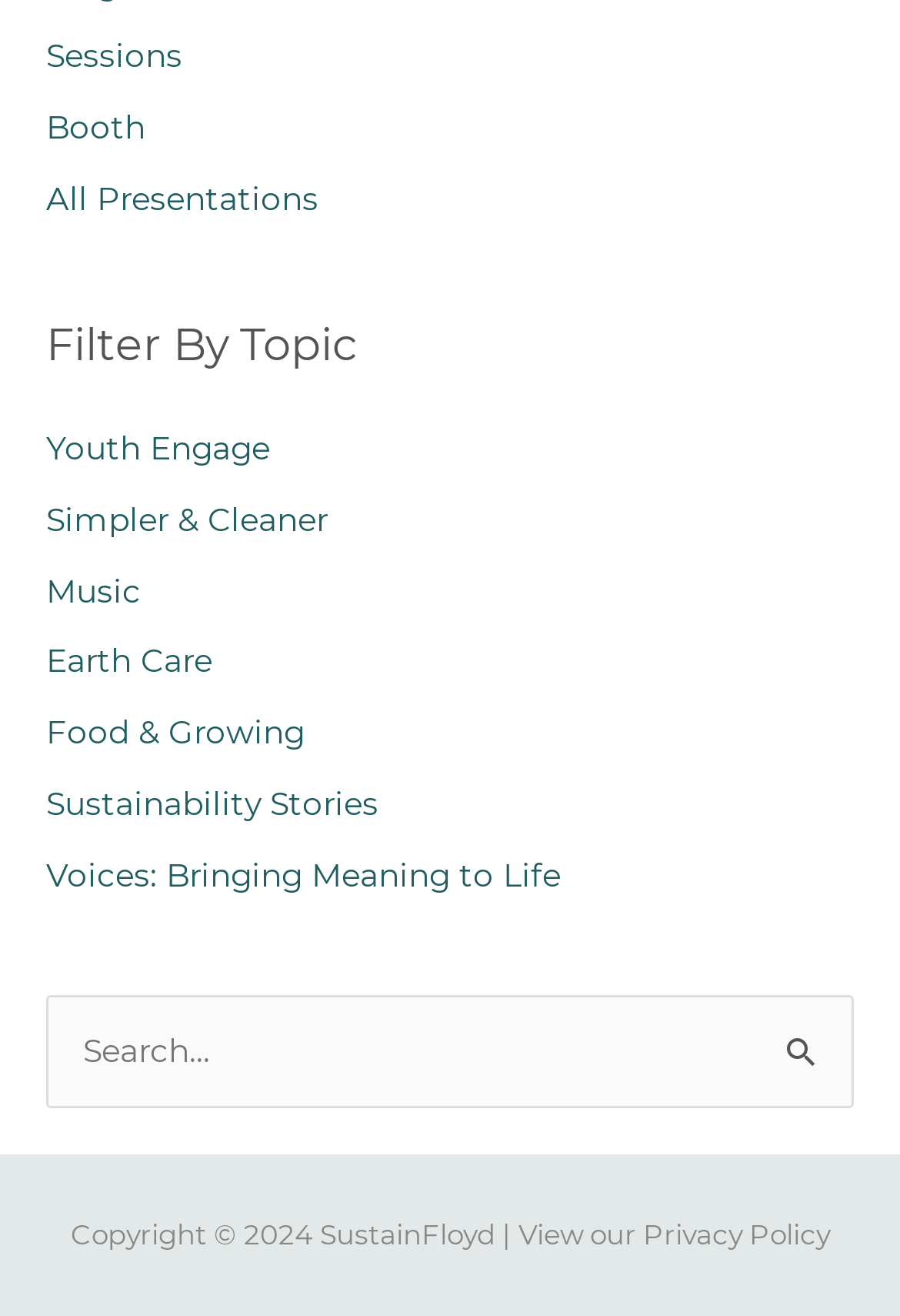Highlight the bounding box coordinates of the region I should click on to meet the following instruction: "View Sustainability Stories".

[0.051, 0.596, 0.421, 0.624]